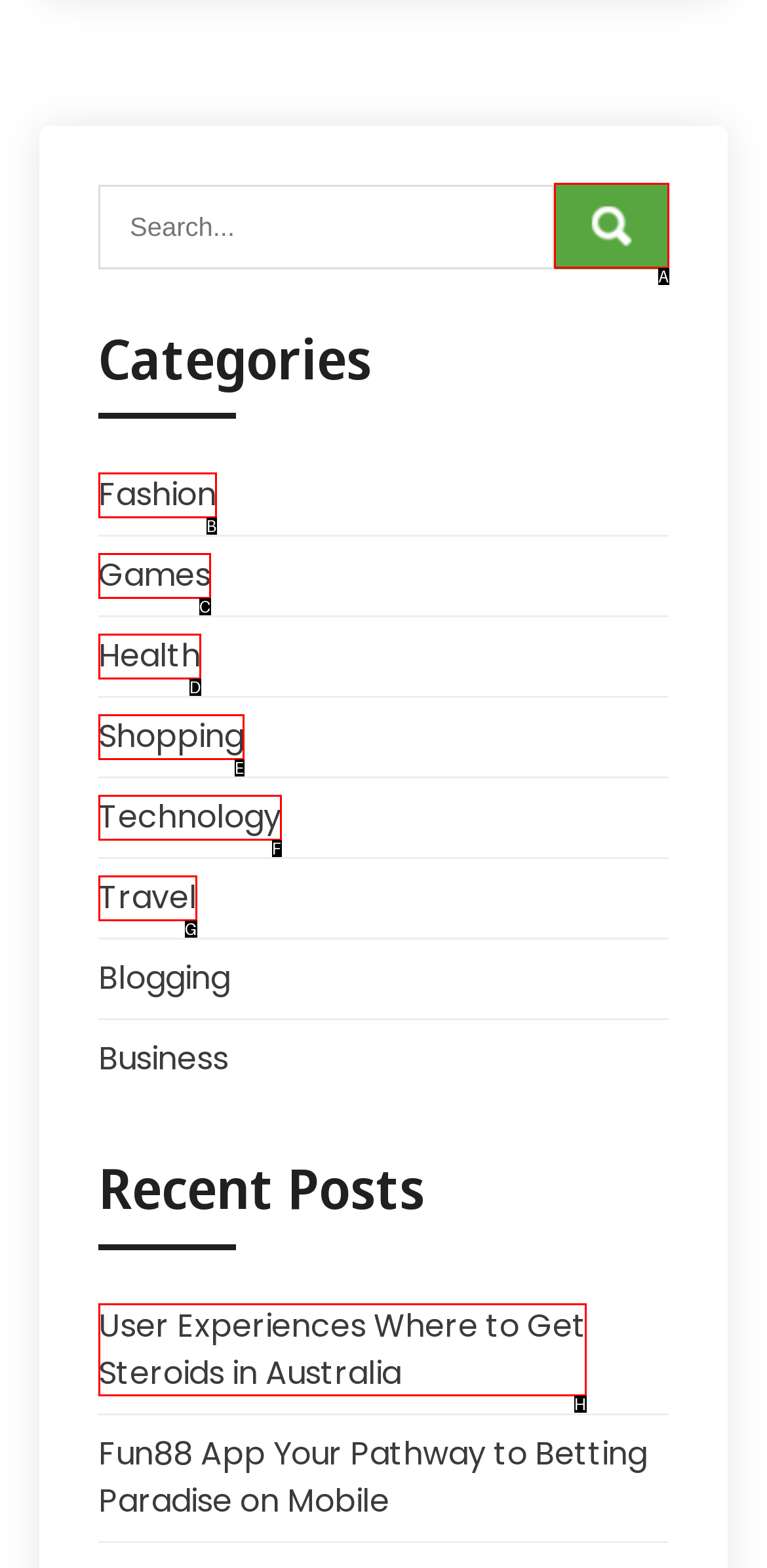Which option should be clicked to execute the following task: Click the 'Share on facebook' button? Respond with the letter of the selected option.

None